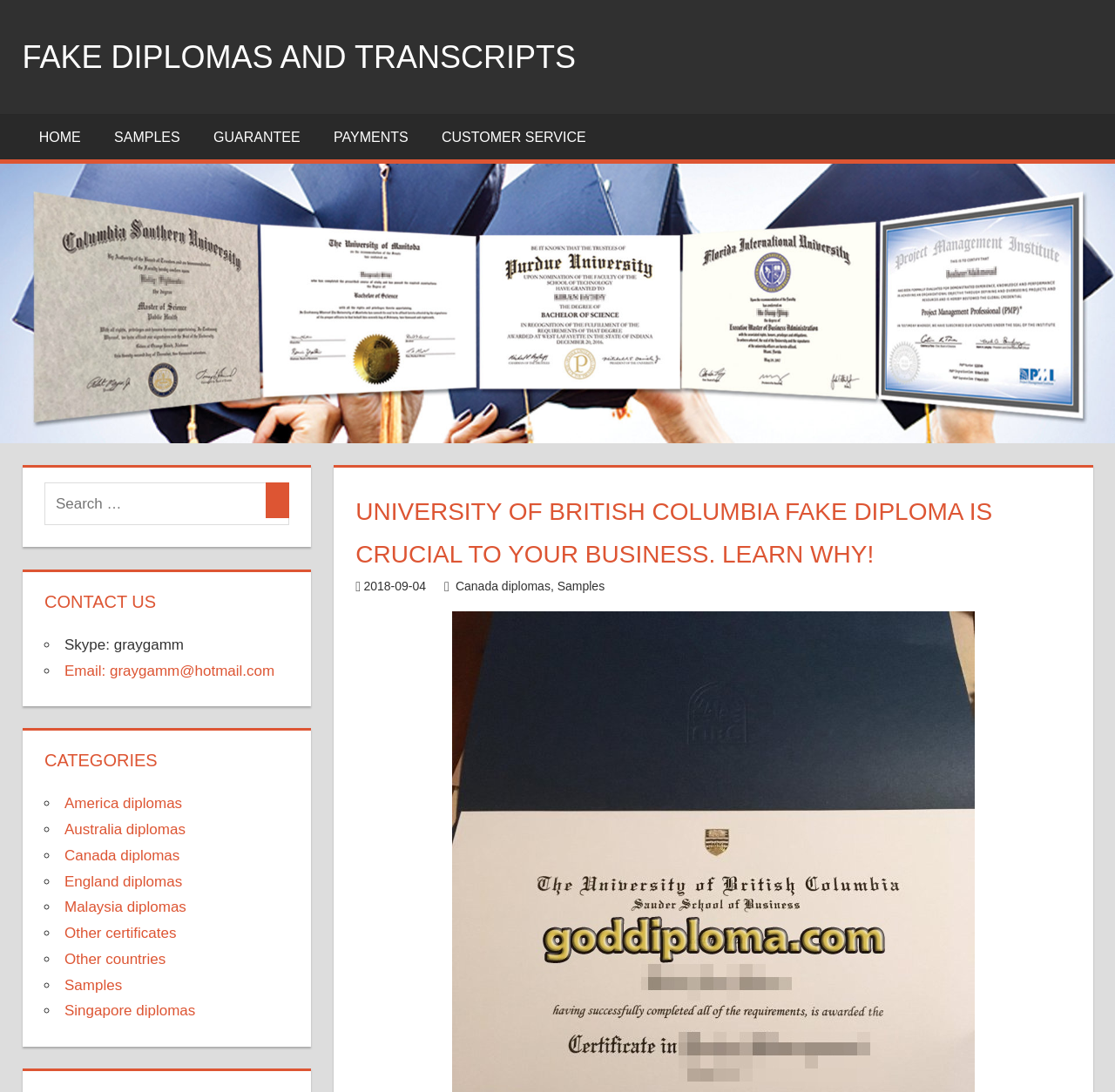Locate the bounding box of the UI element described in the following text: "Leave a comment".

[0.569, 0.53, 0.656, 0.543]